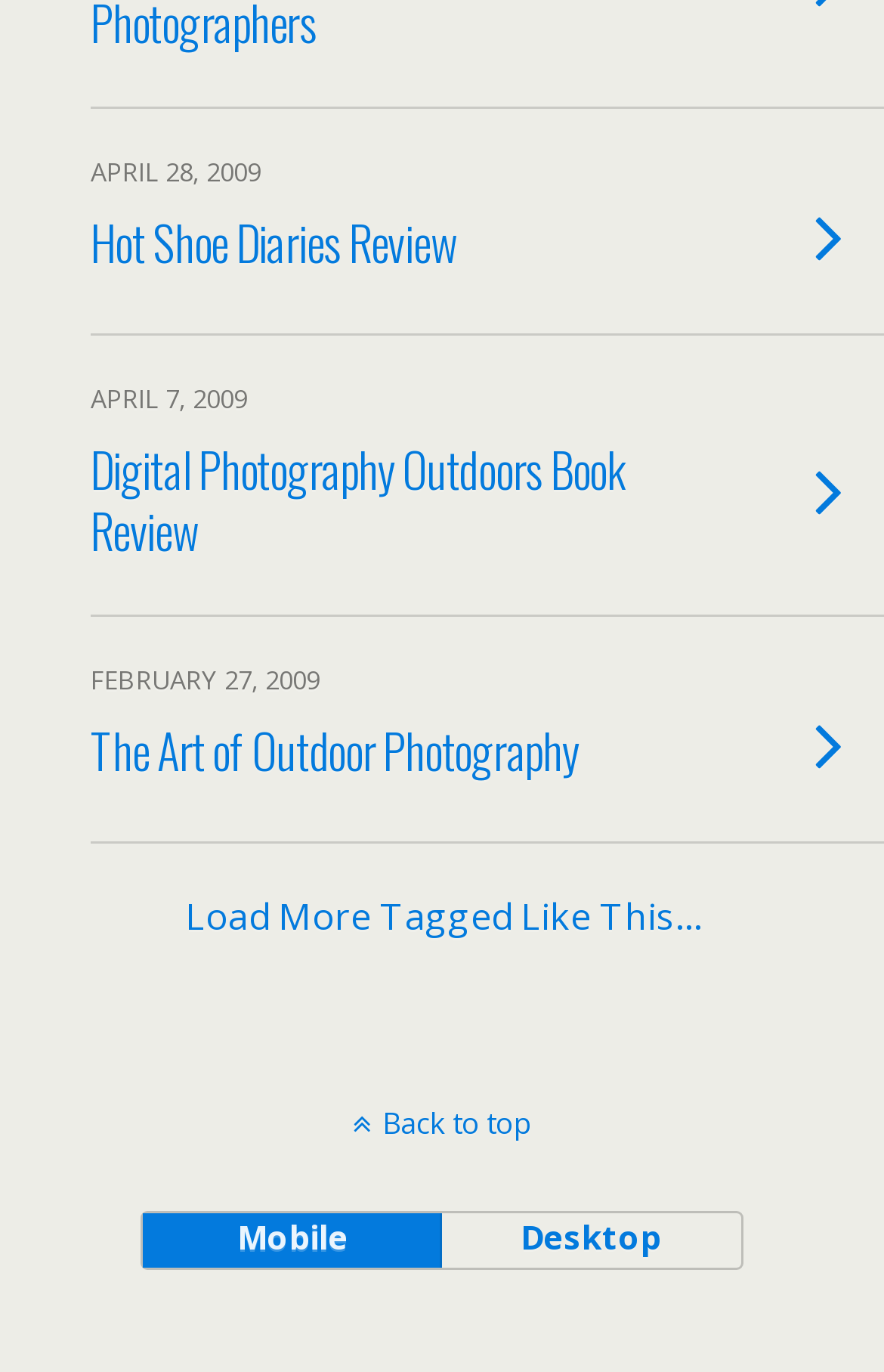Find and provide the bounding box coordinates for the UI element described with: "Back to top".

[0.0, 0.804, 1.0, 0.833]